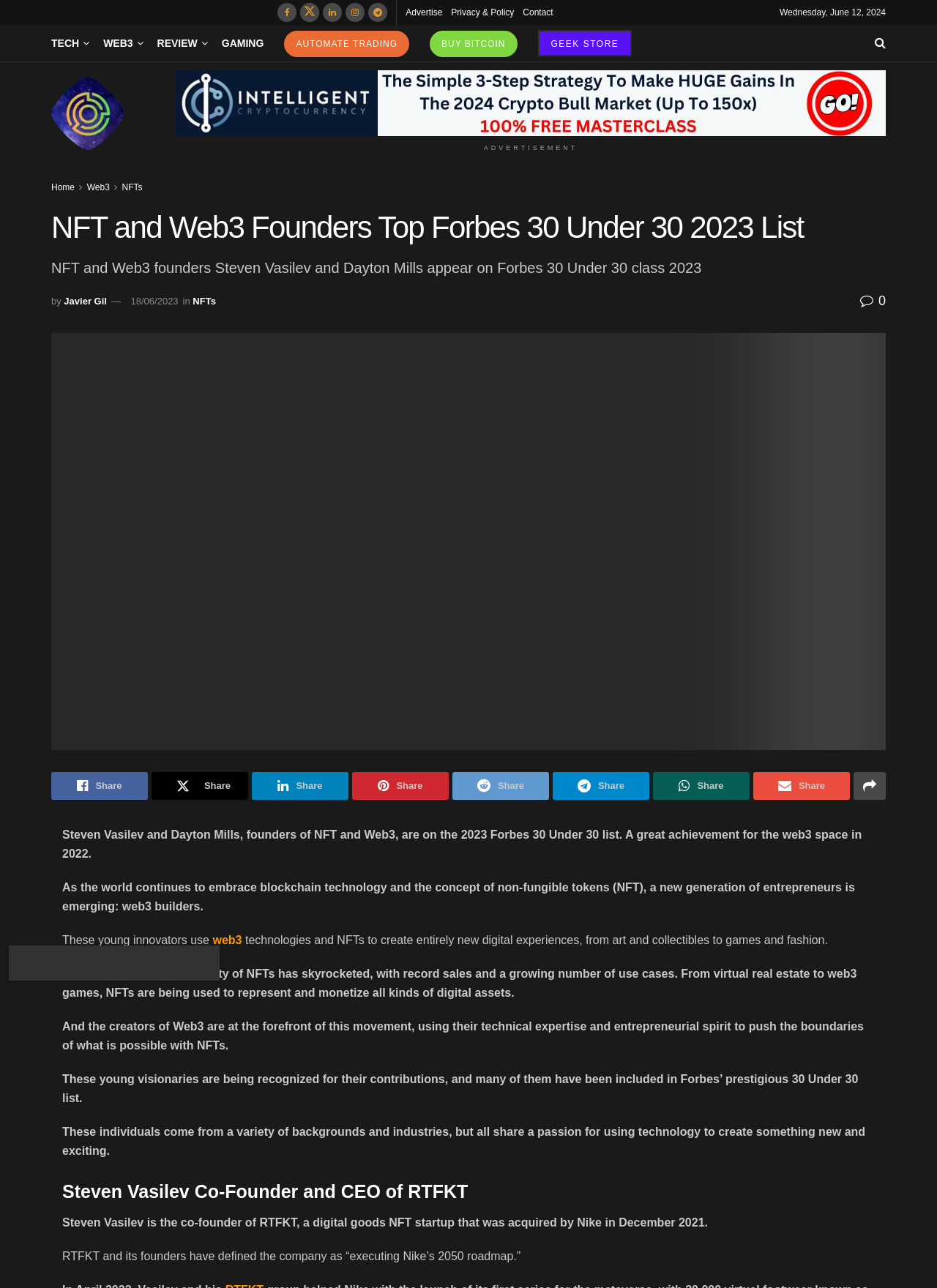Carefully observe the image and respond to the question with a detailed answer:
What is the topic of the article?

I analyzed the headings and static text elements, and found that the article is about NFT and Web3 founders, specifically Steven Vasilev and Dayton Mills, who are on the 2023 Forbes 30 Under 30 list.